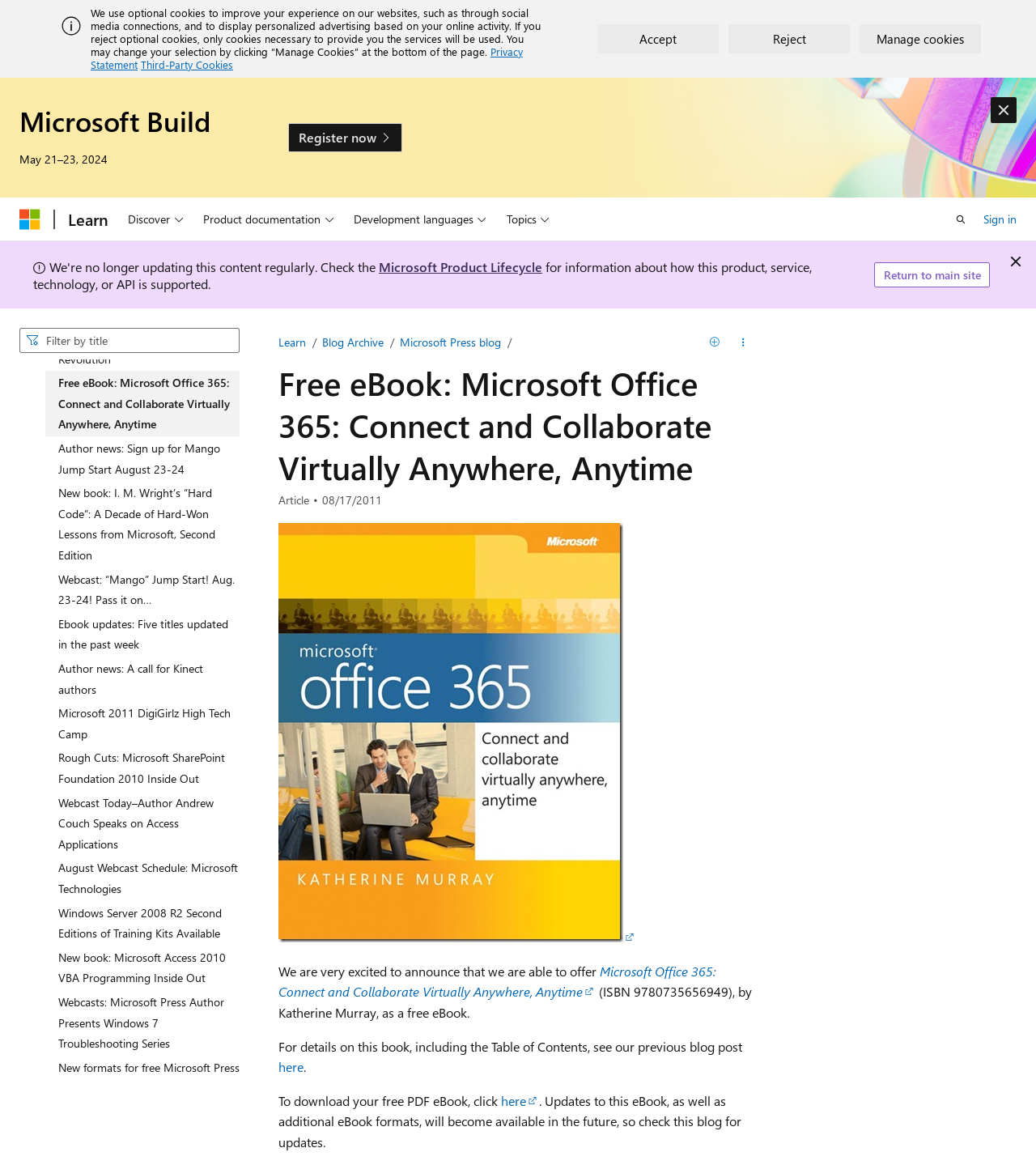What is the purpose of the 'Manage Cookies' button?
Provide a detailed and well-explained answer to the question.

I found the answer by looking at the button element with the text 'Manage Cookies' and the surrounding text which talks about optional cookies and personalized advertising, suggesting that the button is used to manage cookie settings.